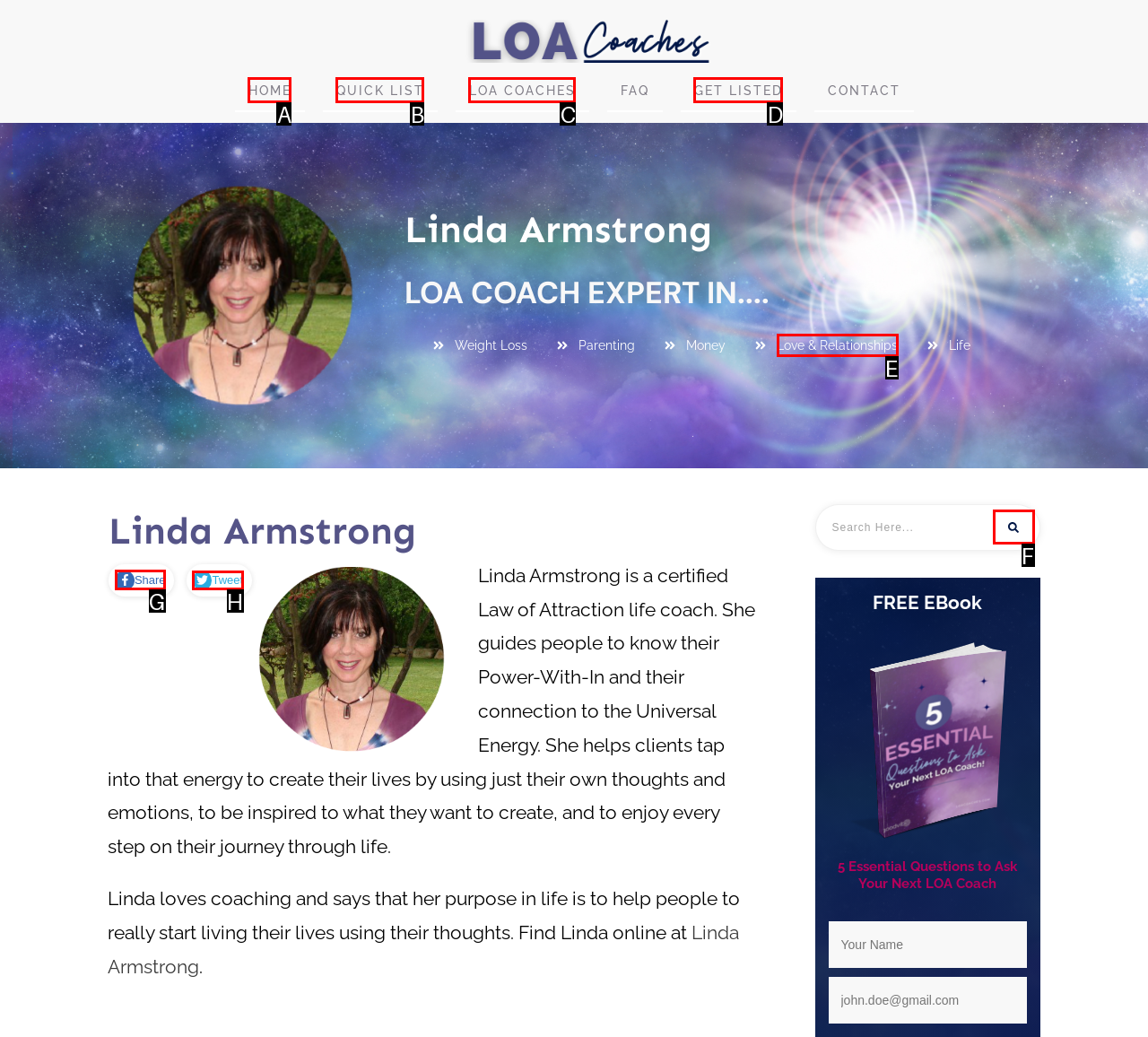From the given choices, which option should you click to complete this task: Click on the Share link? Answer with the letter of the correct option.

G